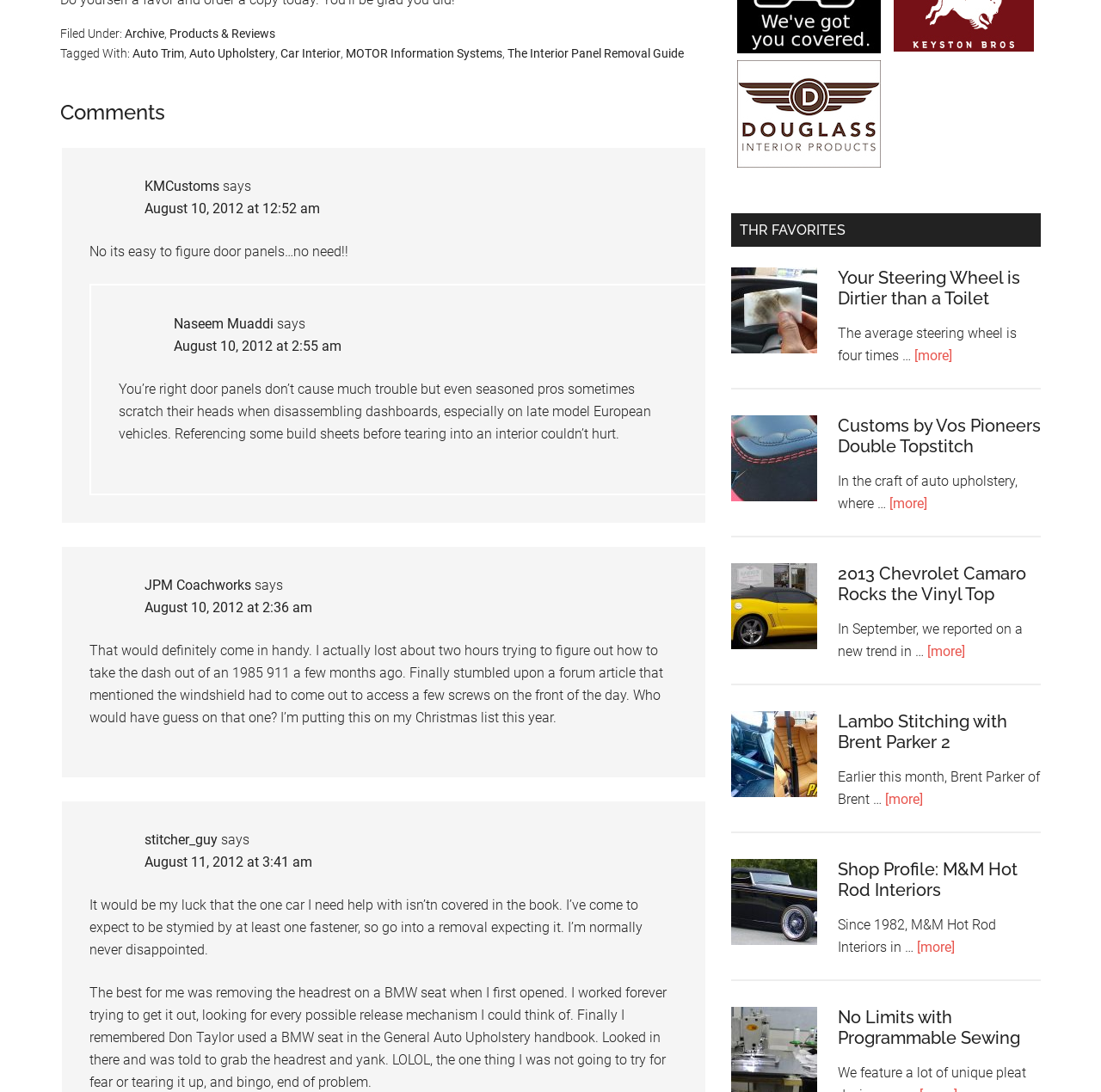What is the tone of the comments section?
Answer the question with a detailed explanation, including all necessary information.

The comments section contains comments that are informal and conversational in tone. The language used is casual, and the commenters seem to be sharing their personal experiences and opinions. This suggests that the tone of the comments section is informal and conversational.